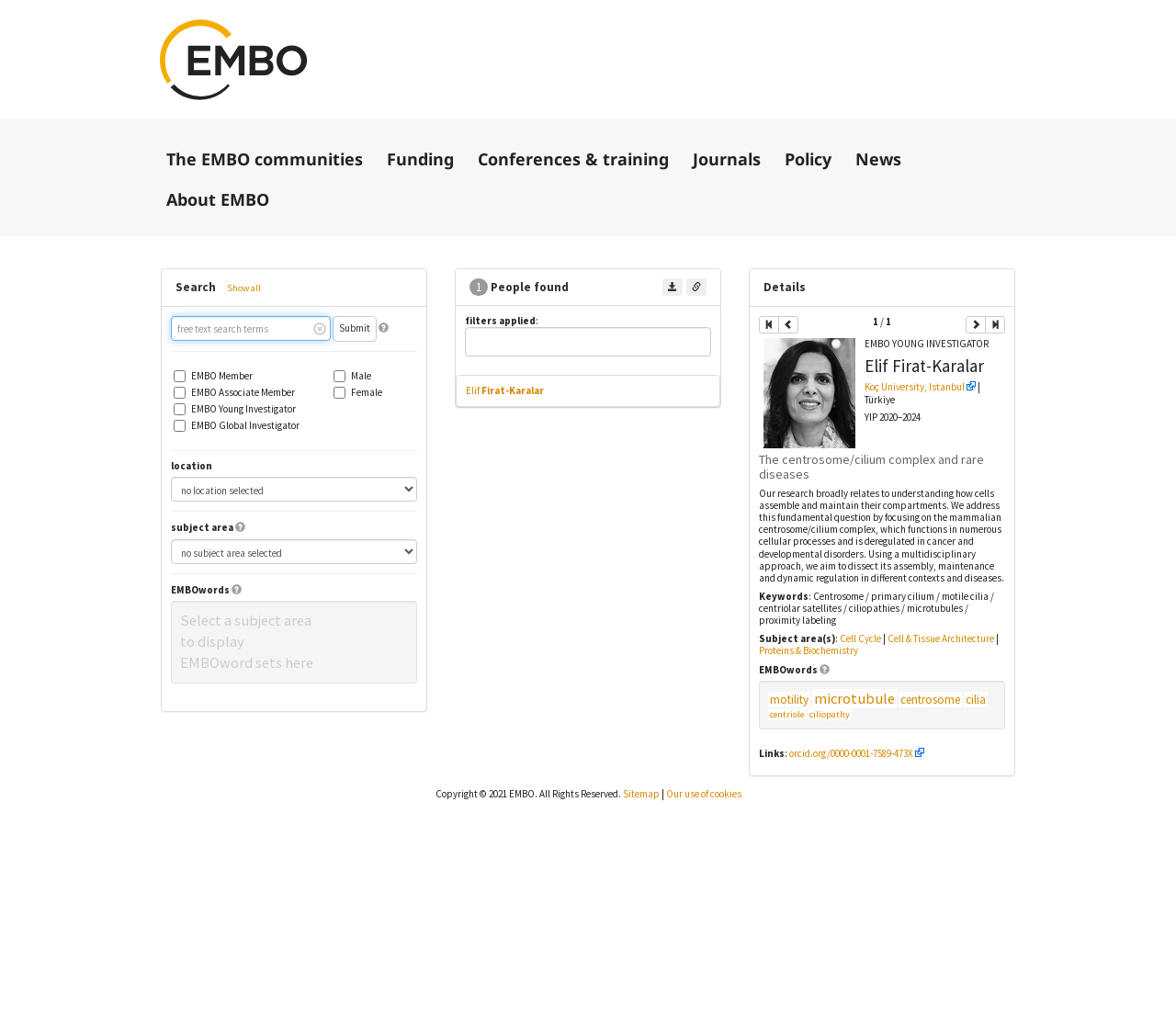Determine the bounding box coordinates of the clickable region to execute the instruction: "Search for people". The coordinates should be four float numbers between 0 and 1, denoted as [left, top, right, bottom].

[0.145, 0.308, 0.355, 0.332]